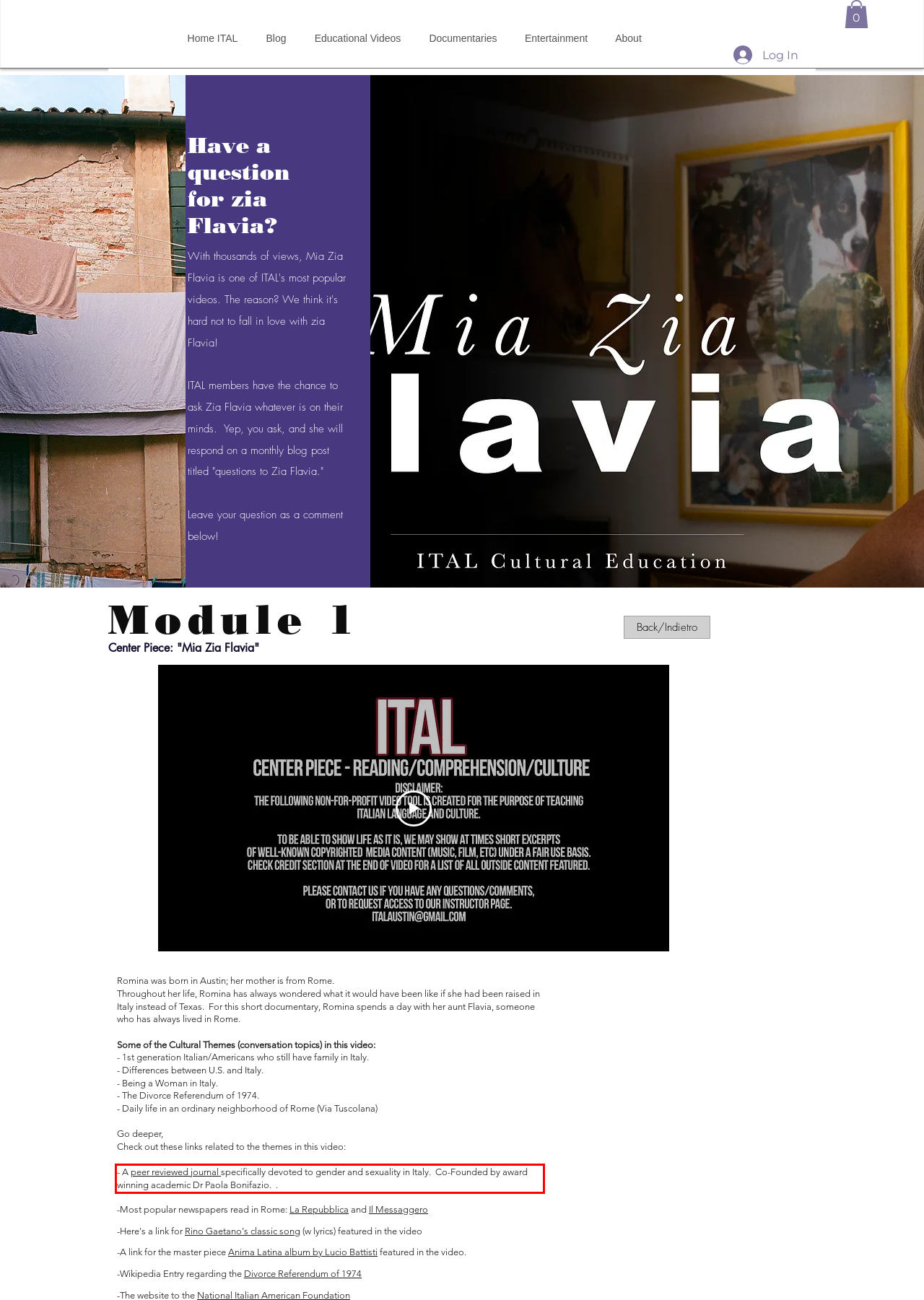Please identify the text within the red rectangular bounding box in the provided webpage screenshot.

- A peer reviewed journal specifically devoted to gender and sexuality in Italy. Co-Founded by award winning academic Dr Paola Bonifazio. .